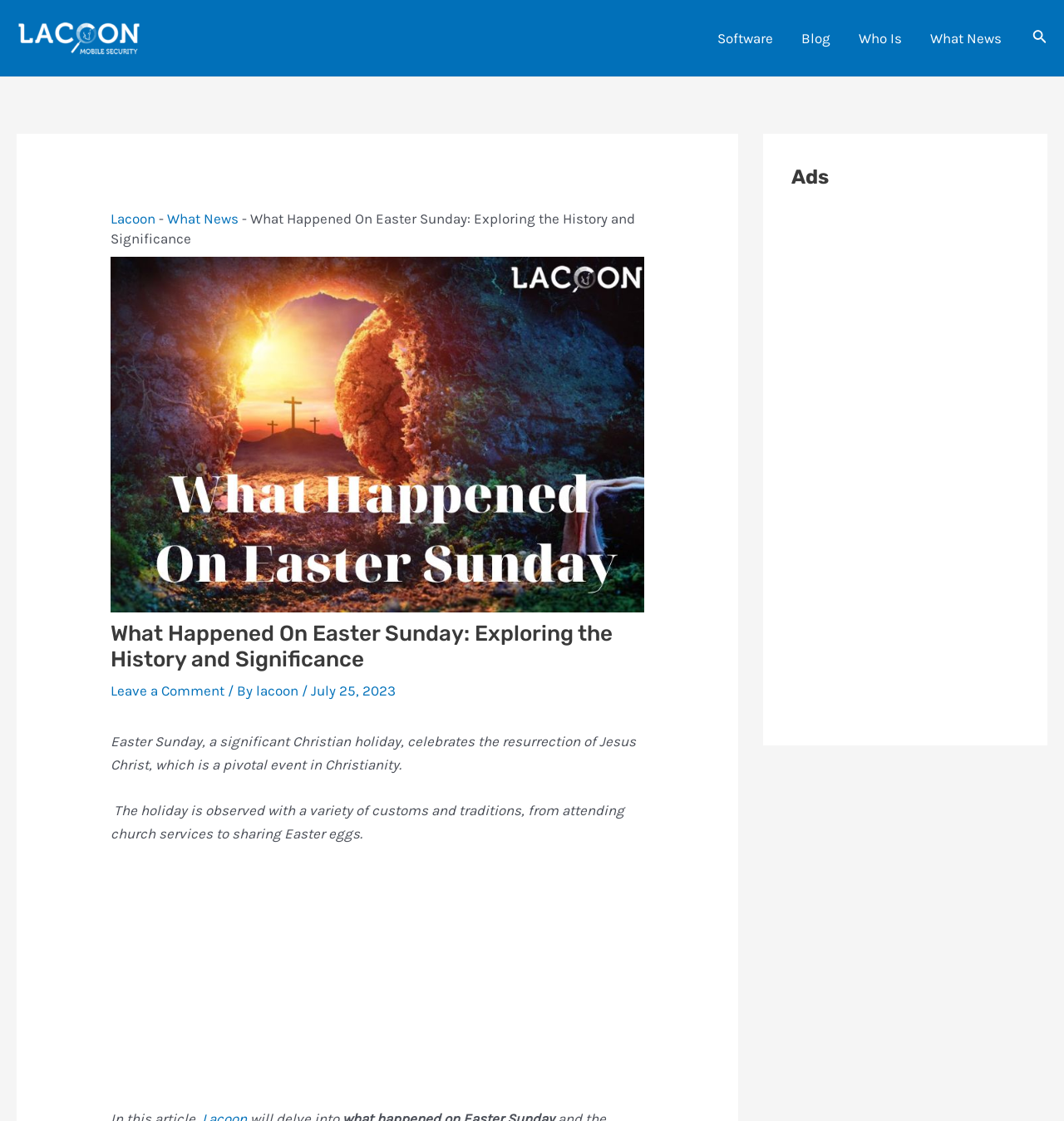Describe all the visual and textual components of the webpage comprehensively.

The webpage is about Easter Sunday, its history, and significance. At the top left corner, there is a white logo of Lacoon Mobile. To the right of the logo, there is a navigation menu with four links: Software, Blog, Who Is, and What News. On the top right corner, there is a search icon link.

Below the navigation menu, there is a breadcrumb navigation section that shows the path Lacoon > What News > What Happened On Easter Sunday: Exploring the History and Significance. This section is followed by a header section that contains an image and a heading with the same title as the breadcrumb navigation.

Under the header section, there is a link to leave a comment, followed by the author's name, Lacoon, and the date, July 25, 2023. The main content of the webpage starts with a paragraph that explains the significance of Easter Sunday, followed by another paragraph that describes the customs and traditions associated with the holiday.

On the right side of the webpage, there is a complementary section that contains two advertisements, one above the other. The first advertisement is an iframe that takes up most of the right side of the webpage, and the second advertisement is smaller and located below the first one.